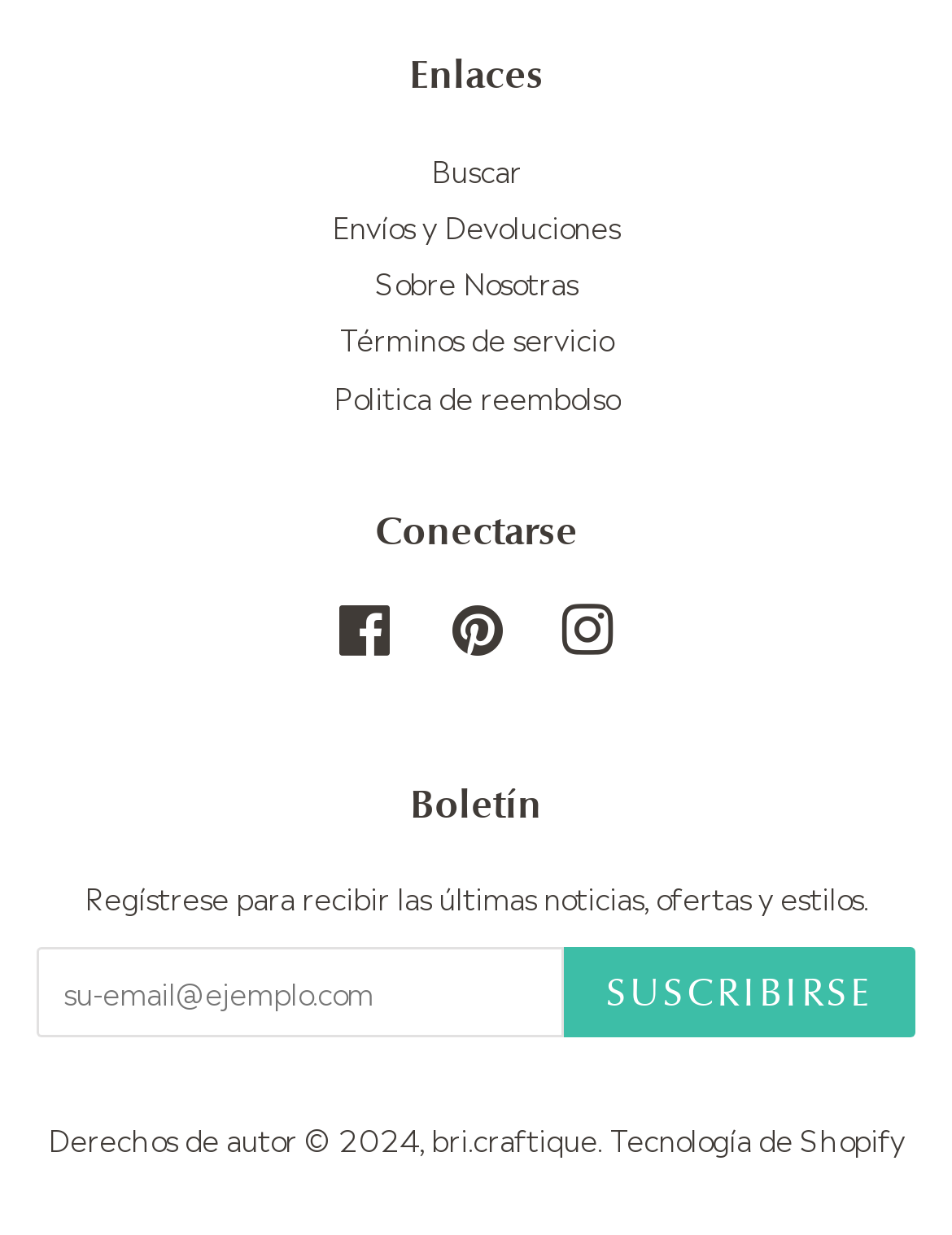Determine the bounding box coordinates of the clickable region to execute the instruction: "Visit Facebook page". The coordinates should be four float numbers between 0 and 1, denoted as [left, top, right, bottom].

[0.355, 0.499, 0.414, 0.534]